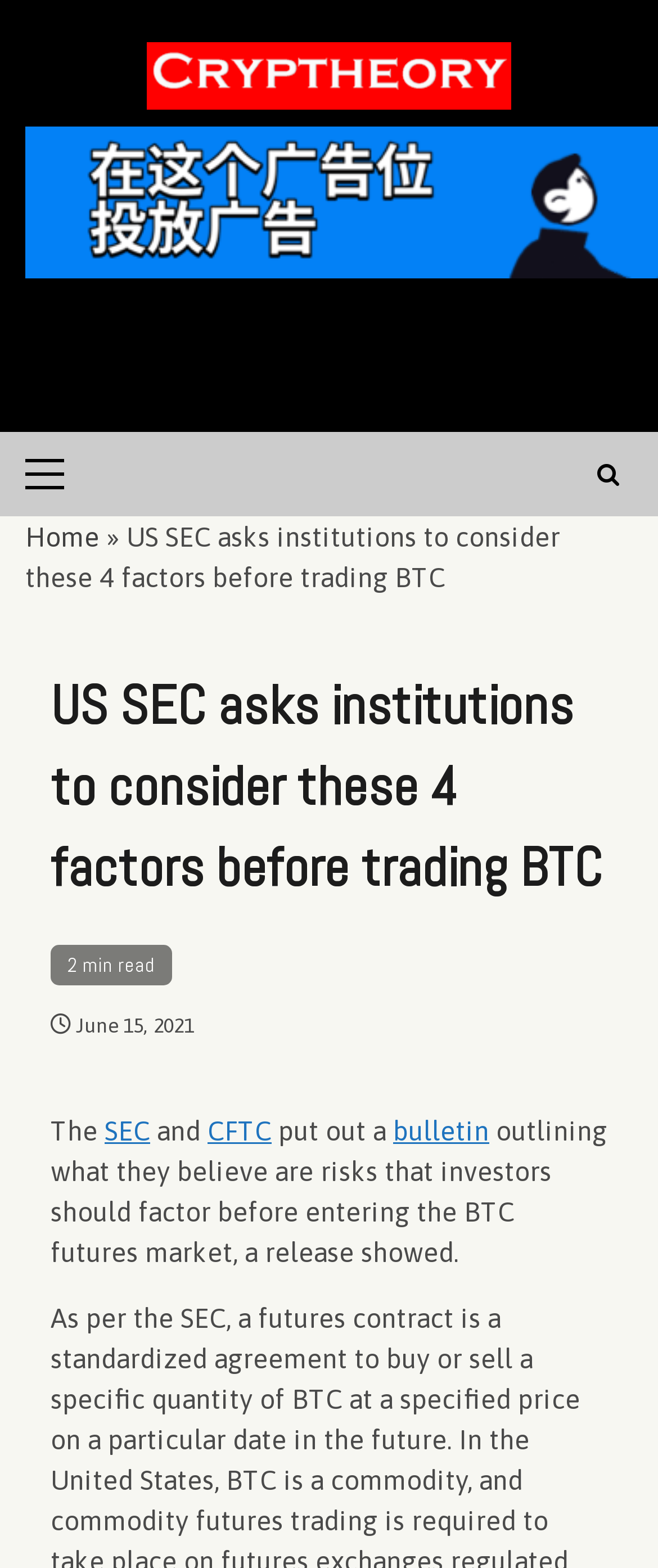Please determine the bounding box of the UI element that matches this description: Crypto Exchanges Info. The coordinates should be given as (top-left x, top-left y, bottom-right x, bottom-right y), with all values between 0 and 1.

[0.038, 0.397, 0.41, 0.416]